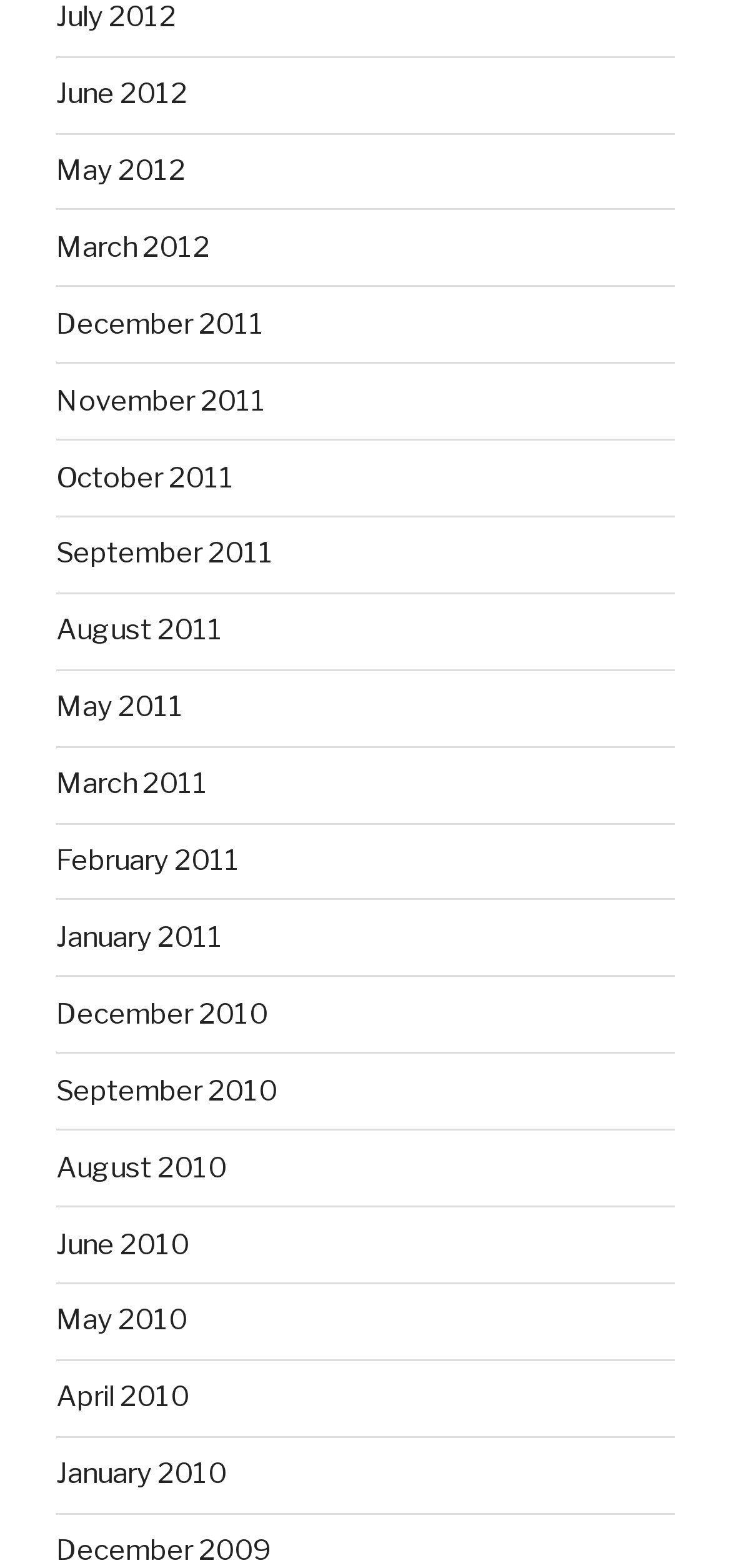What is the earliest month listed? Look at the image and give a one-word or short phrase answer.

December 2009